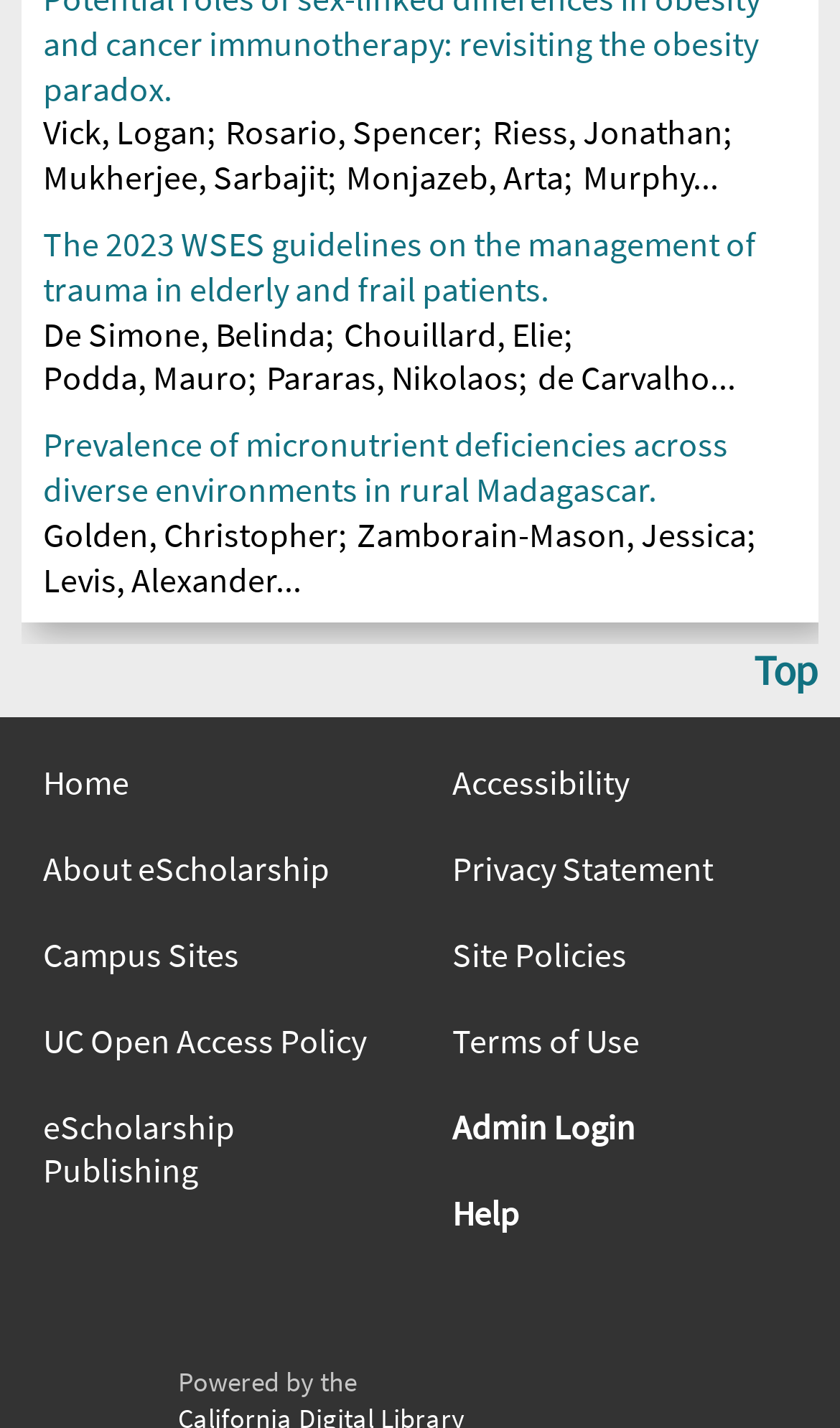Identify the bounding box of the UI component described as: "Additional information".

None